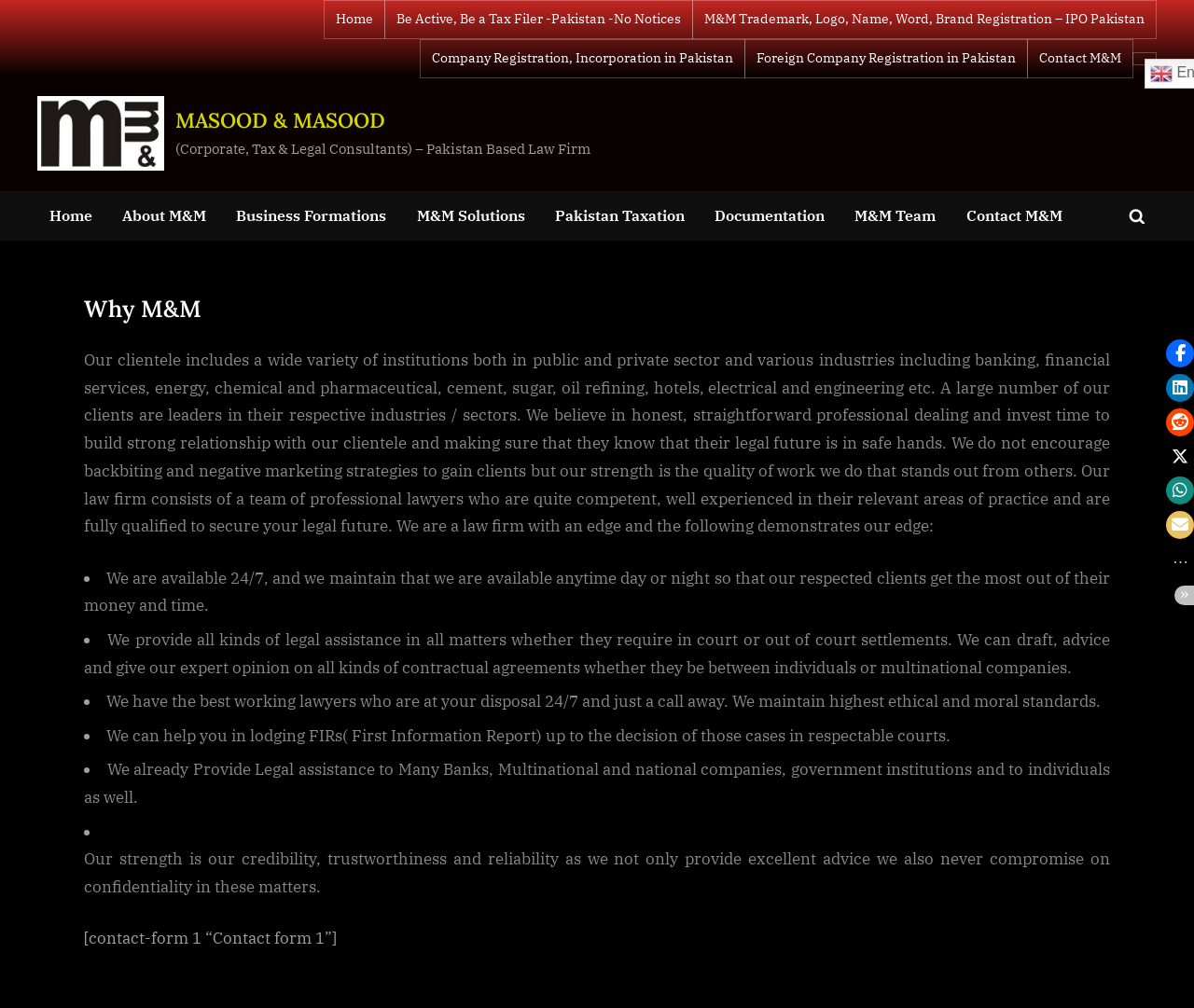Provide the bounding box for the UI element matching this description: "Company Registration, Incorporation in Pakistan".

[0.362, 0.049, 0.614, 0.068]